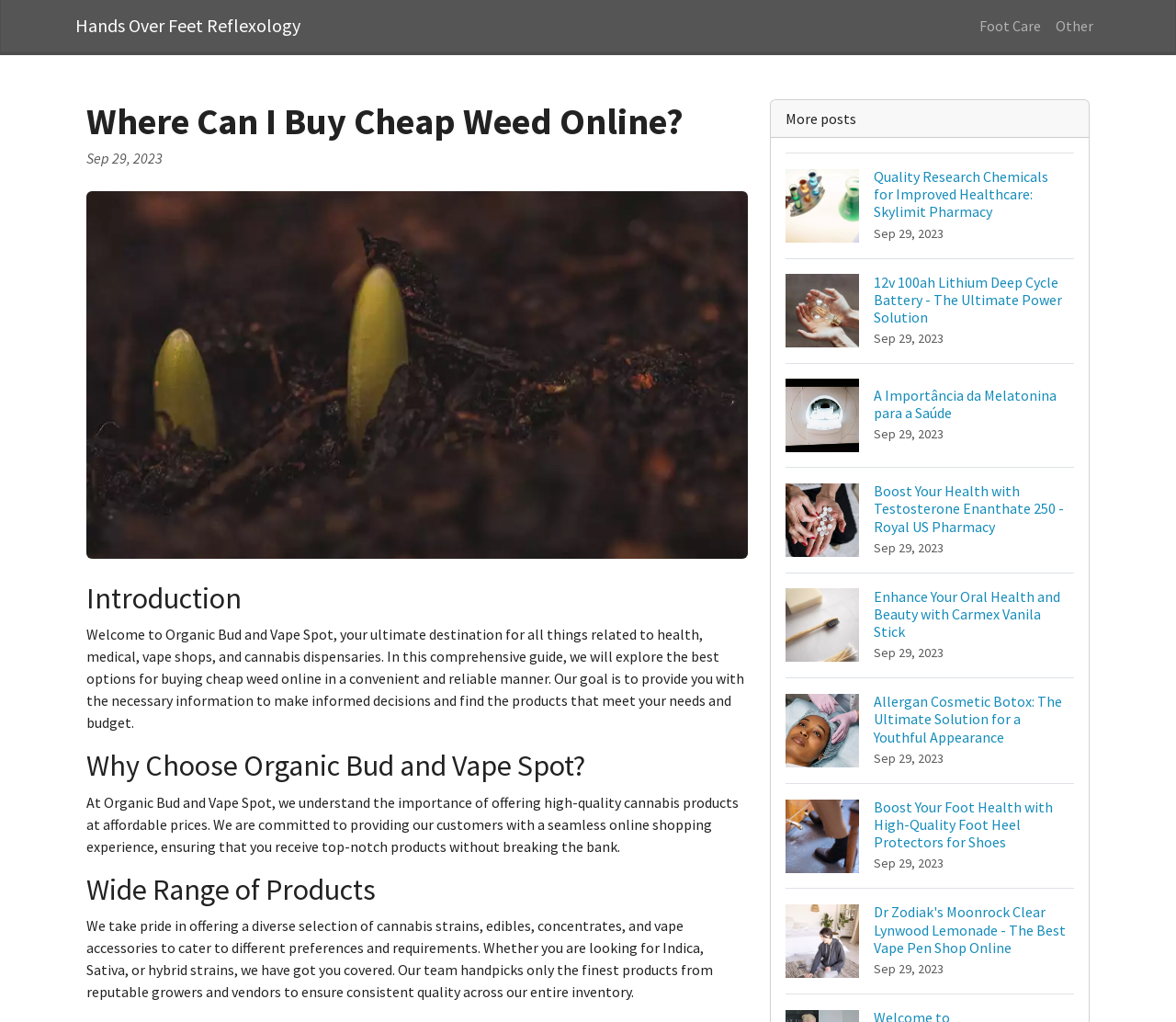How many links are there in the 'More posts' section?
Use the information from the screenshot to give a comprehensive response to the question.

By examining the webpage structure, I found that there are 6 links in the 'More posts' section, each with a heading and an image, starting from 'Quality Research Chemicals for Improved Healthcare: Skylimit Pharmacy' to 'Boost Your Foot Health with High-Quality Foot Heel Protectors for Shoes'.